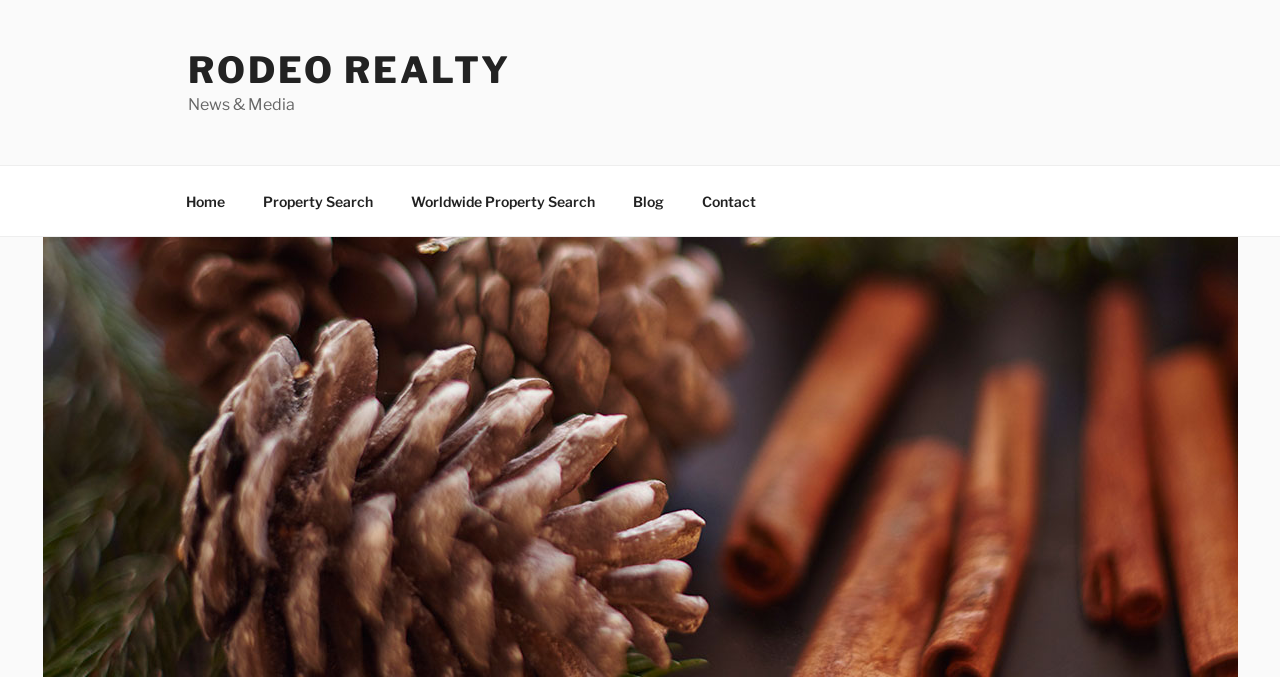Using the information from the screenshot, answer the following question thoroughly:
How many links are there in the top navigation bar?

The top navigation bar includes 5 links, which are 'Home', 'Property Search', 'Worldwide Property Search', 'Blog', and 'Contact'.